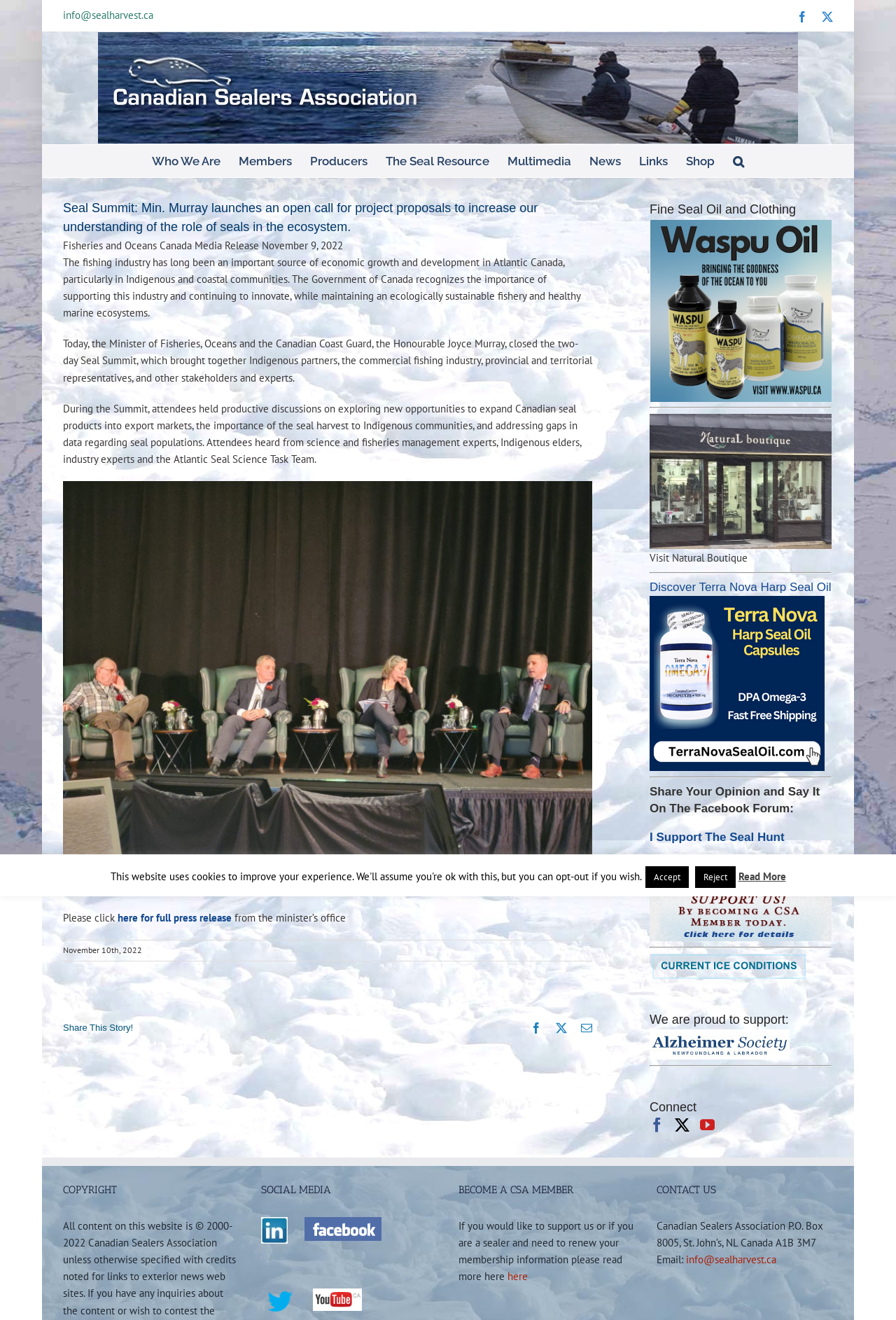Please specify the bounding box coordinates of the clickable region to carry out the following instruction: "Search for something". The coordinates should be four float numbers between 0 and 1, in the format [left, top, right, bottom].

[0.818, 0.11, 0.83, 0.134]